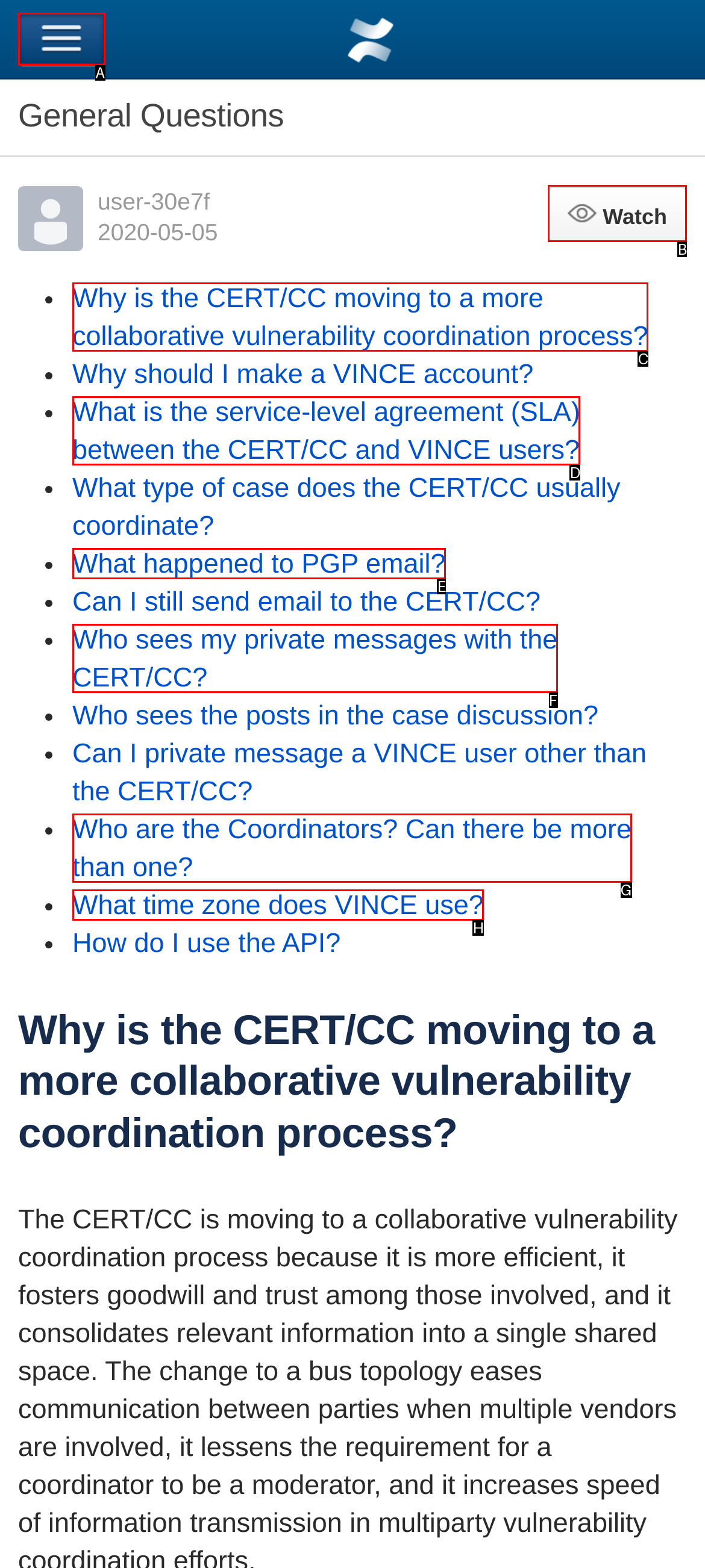Find the HTML element to click in order to complete this task: Watch this page
Answer with the letter of the correct option.

B